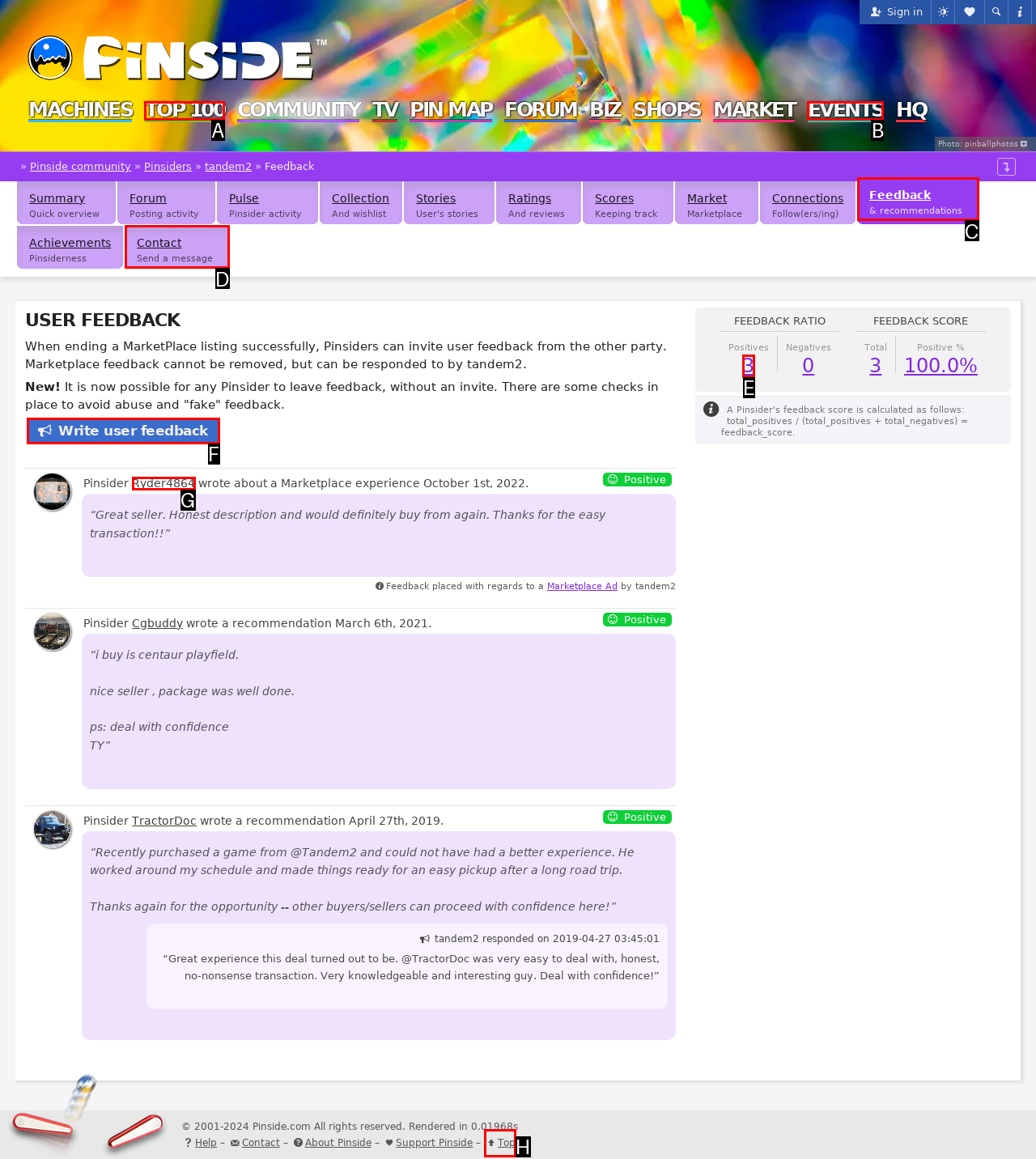Identify the correct UI element to click for this instruction: Write user feedback
Respond with the appropriate option's letter from the provided choices directly.

F